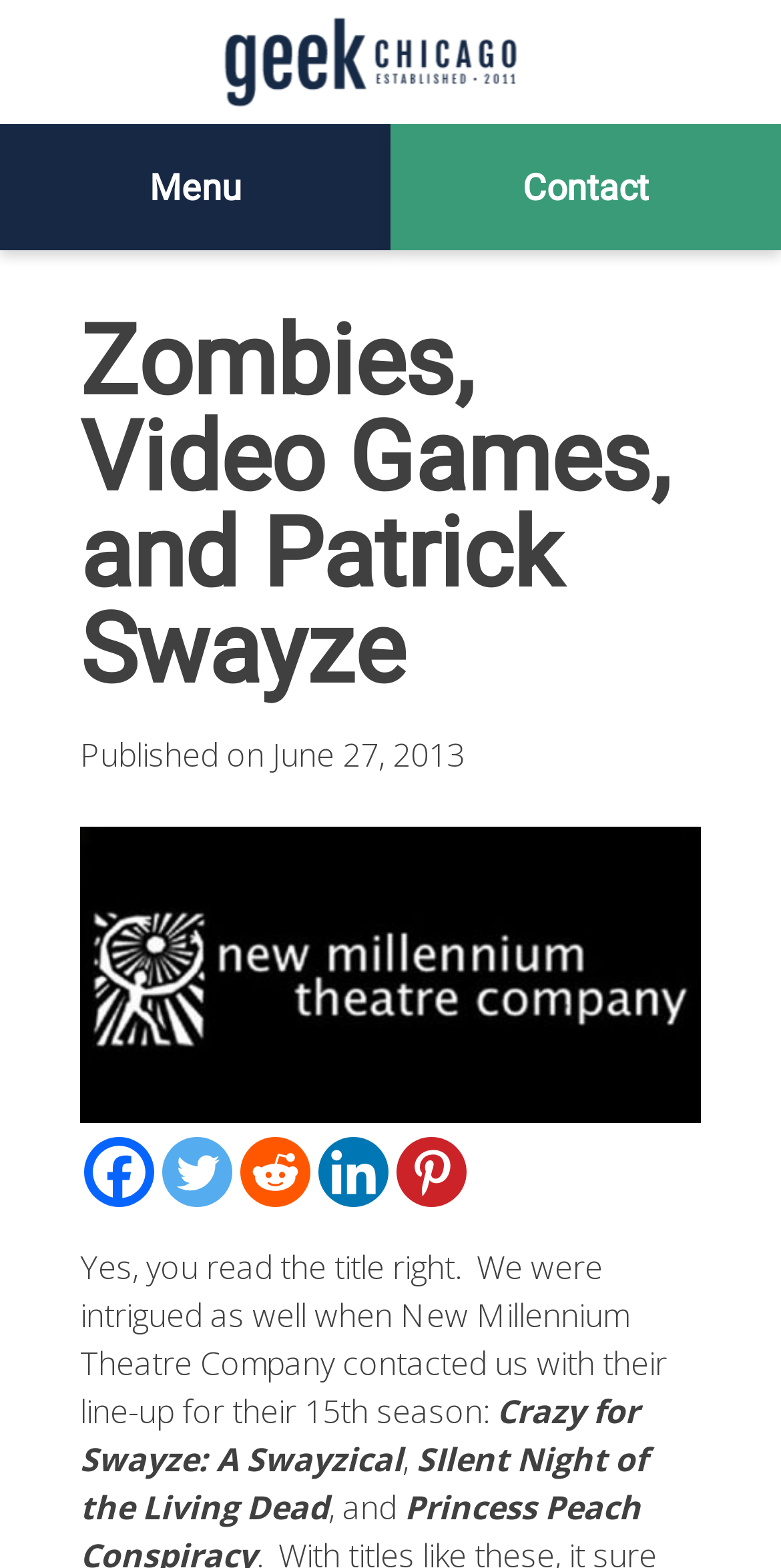Locate the bounding box coordinates of the element's region that should be clicked to carry out the following instruction: "Click the Geek Chicago Mobile Logo". The coordinates need to be four float numbers between 0 and 1, i.e., [left, top, right, bottom].

[0.0, 0.0, 0.949, 0.079]